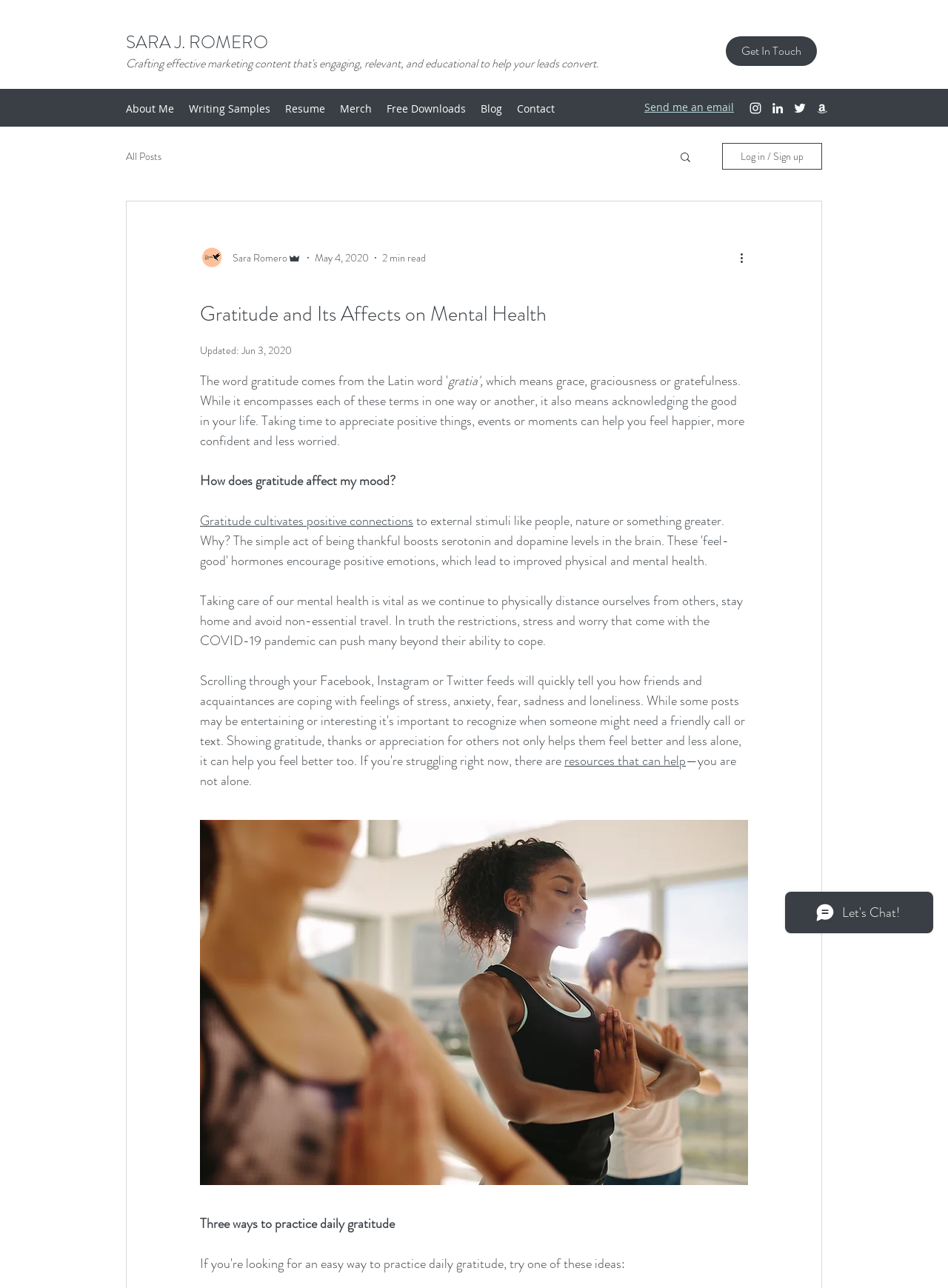Based on the element description, predict the bounding box coordinates (top-left x, top-left y, bottom-right x, bottom-right y) for the UI element in the screenshot: Who We Are

None